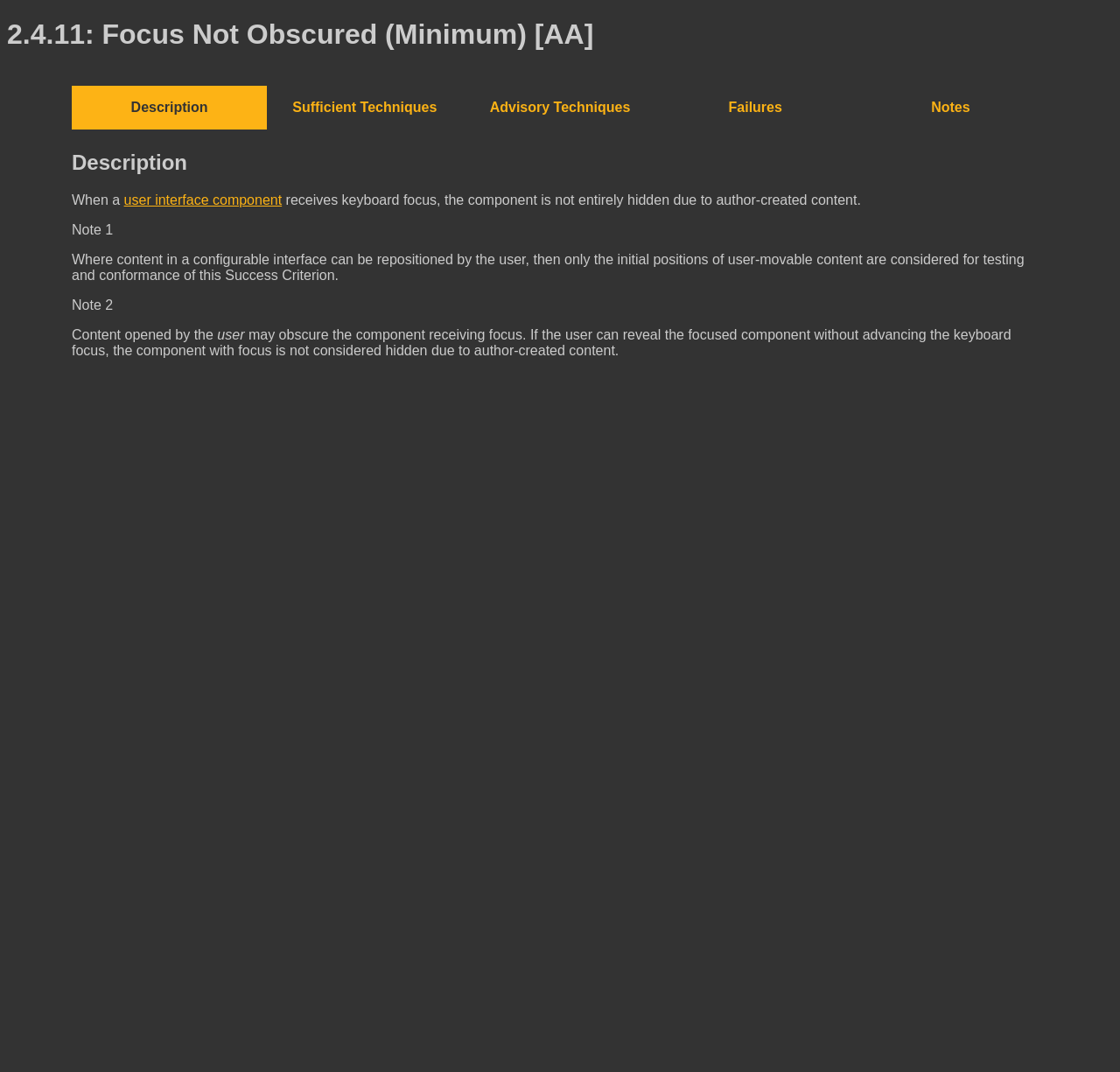For the element described, predict the bounding box coordinates as (top-left x, top-left y, bottom-right x, bottom-right y). All values should be between 0 and 1. Element description: Business

None